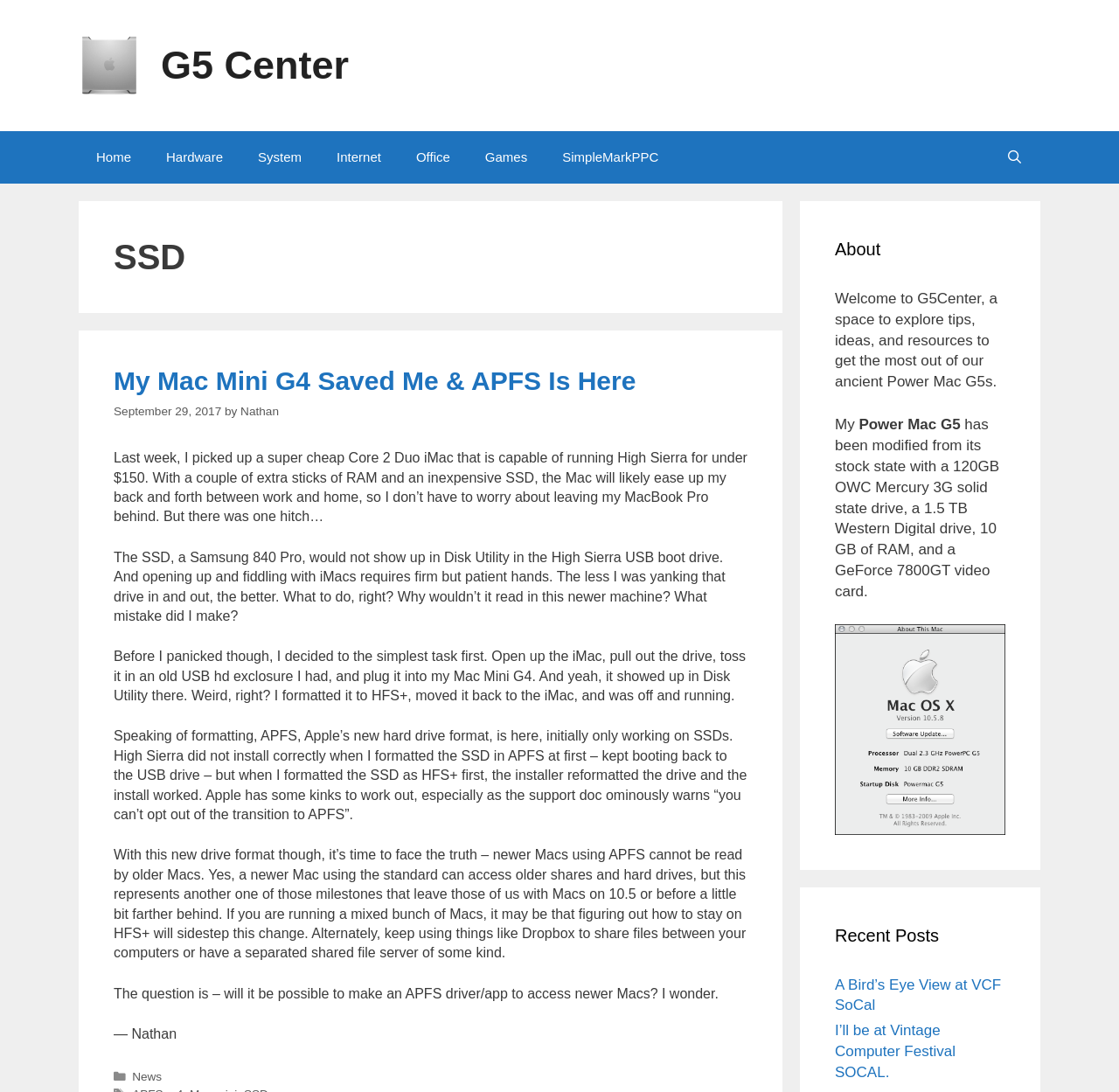Please identify the bounding box coordinates for the region that you need to click to follow this instruction: "Click the 'About' section".

[0.746, 0.216, 0.898, 0.24]